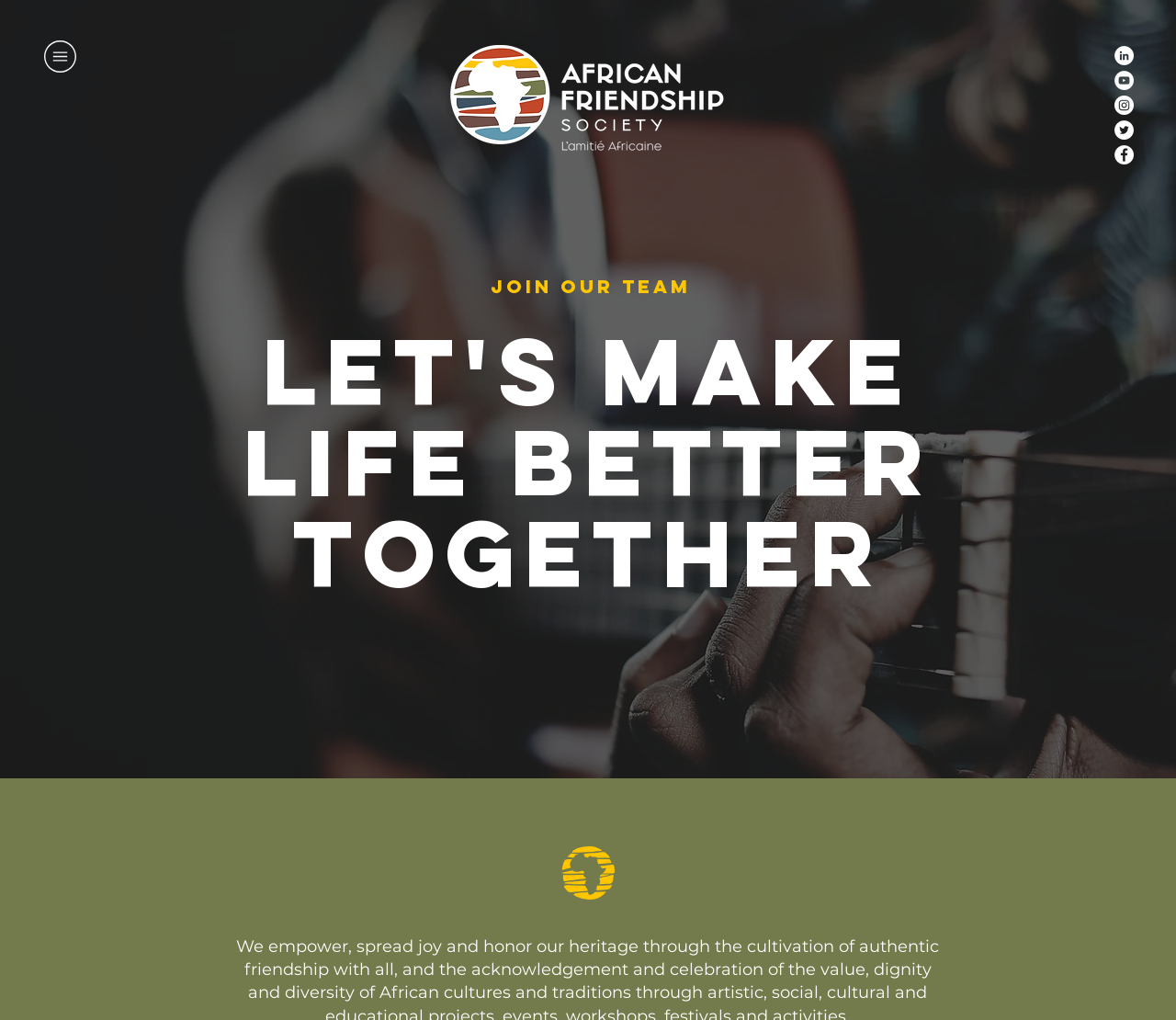Generate a detailed explanation of the webpage's features and information.

The webpage appears to be a recruitment or membership page for an organization that celebrates African heritage and promotes friendship. At the top left corner, there is a button with no text. On the top right corner, there is a social bar with links to various social media platforms, including LinkedIn, YouTube, Instagram, Twitter, and Facebook, each represented by its respective icon.

Below the social bar, there is a large image of a logo, "AFS__COL_FRENCH-onBLK-REV_HORIZ_4x_WHT-BG-2.png", which takes up a significant portion of the page. 

The main content of the page is divided into two sections. On the left side, there is a heading that reads "LET'S MAKE LIFE BETTER TOGETHER" in a large font, spanning almost the entire height of the page. On the right side, there is a smaller heading that reads "JOIN OUR TEAM". The organization's mission, as stated in the meta description, is to empower and spread joy through authentic friendships, and the page seems to be inviting visitors to be part of this movement.